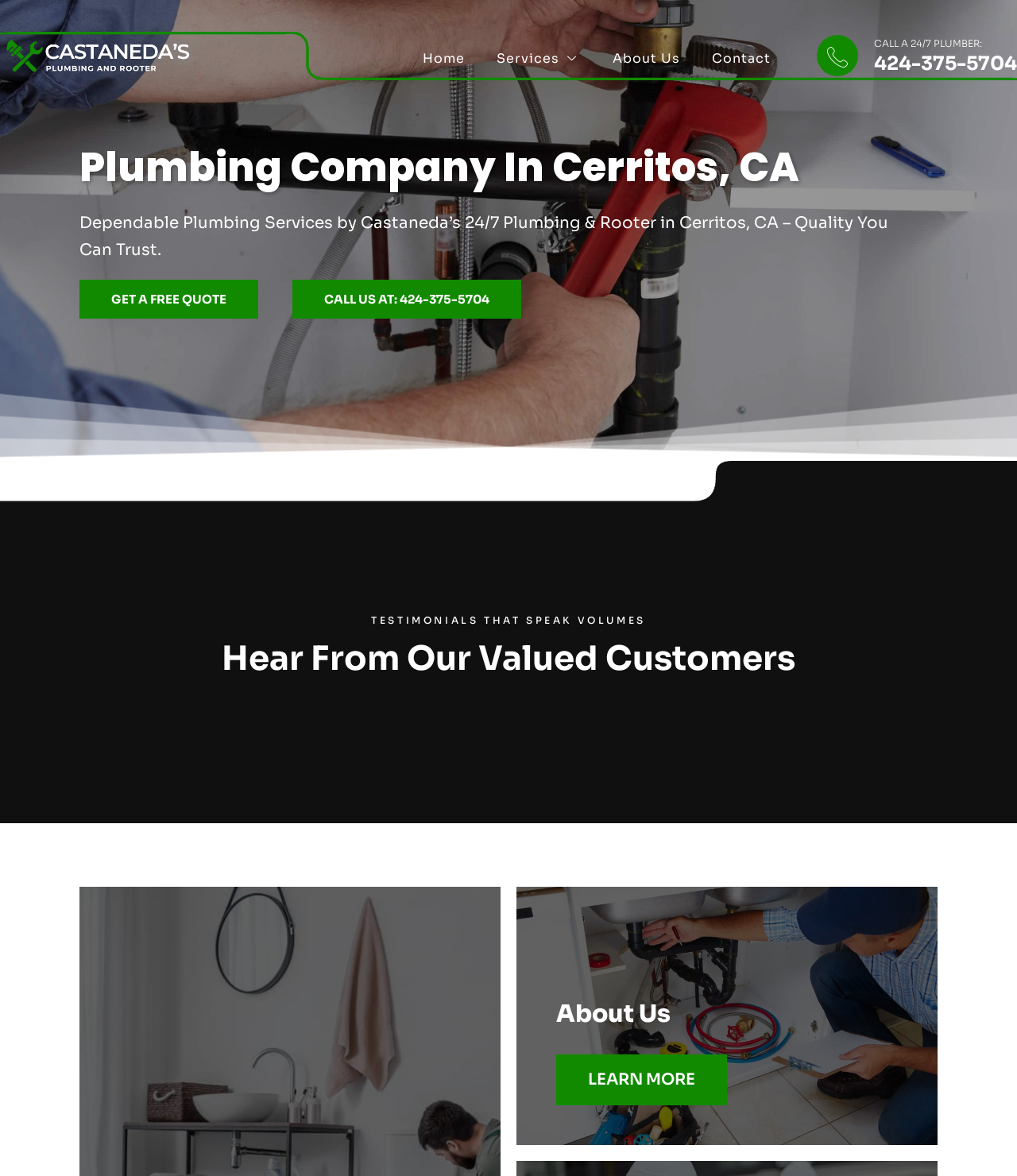Please find the bounding box coordinates of the element that must be clicked to perform the given instruction: "Click the link to the home page". The coordinates should be four float numbers from 0 to 1, i.e., [left, top, right, bottom].

[0.4, 0.04, 0.472, 0.06]